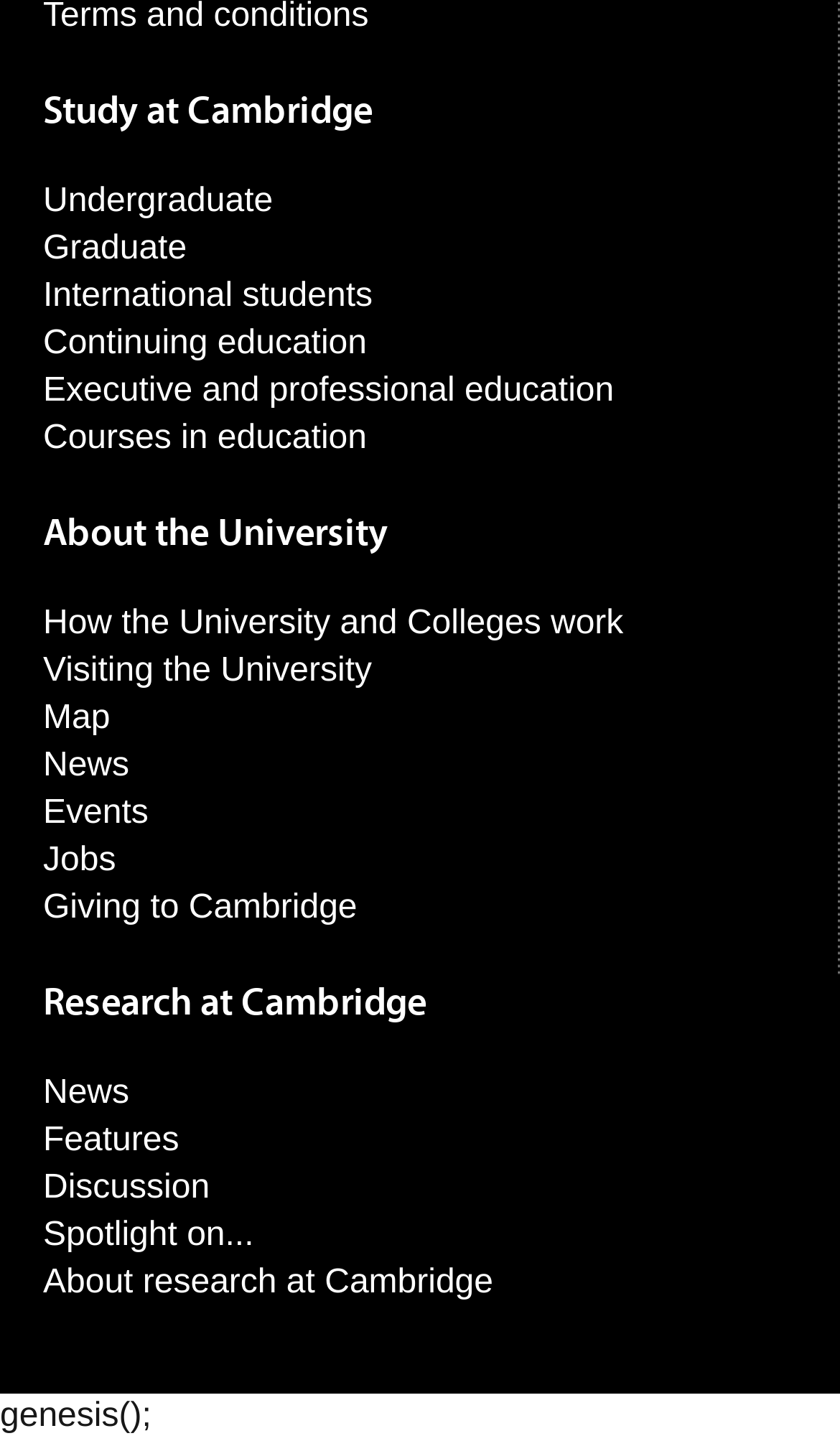How many study options are available?
Using the picture, provide a one-word or short phrase answer.

6